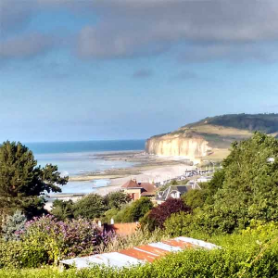Answer this question in one word or a short phrase: What is the color of the sky in the image?

Tranquil blue